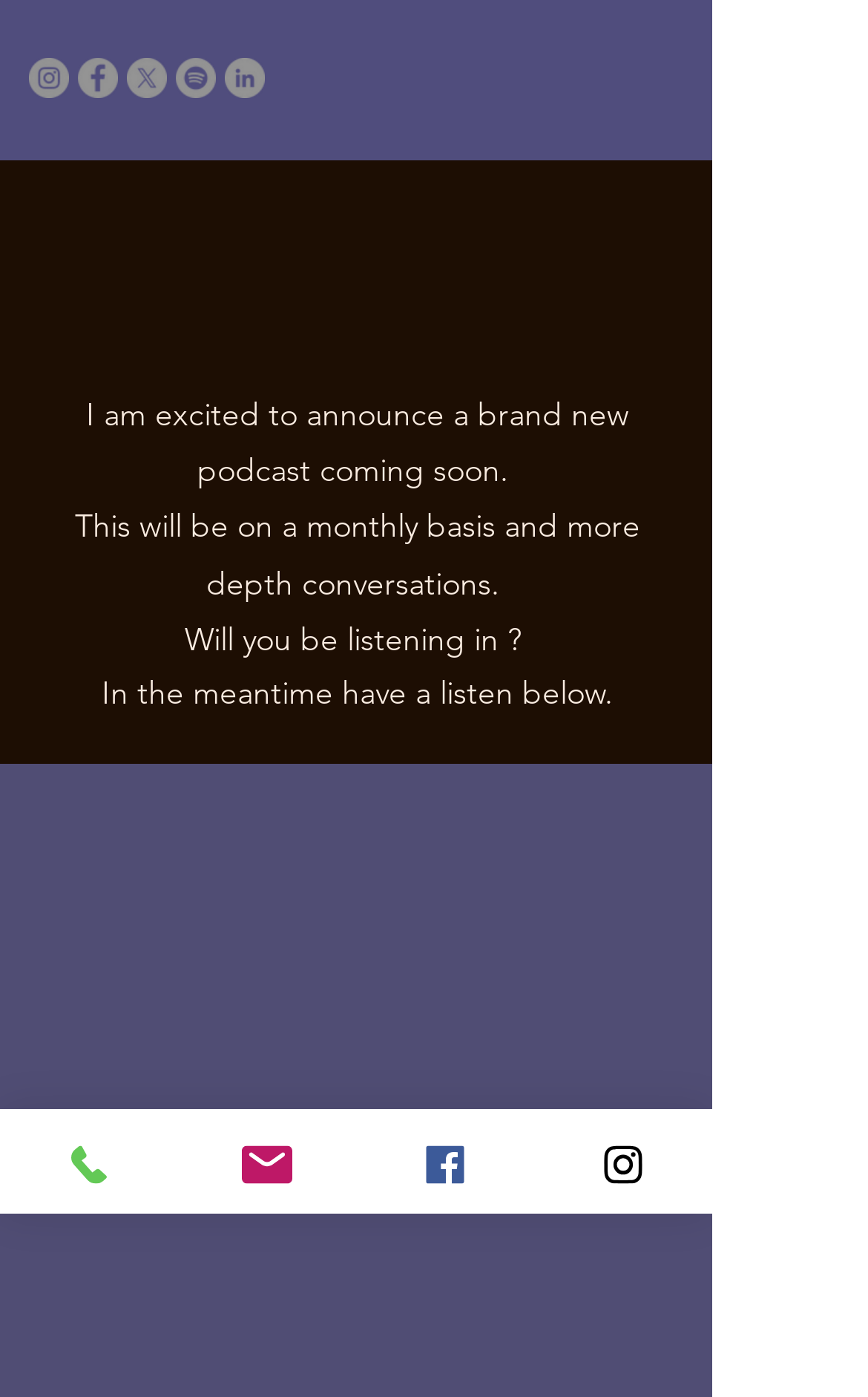Give the bounding box coordinates for this UI element: "aria-label="Open navigation menu"". The coordinates should be four float numbers between 0 and 1, arranged as [left, top, right, bottom].

[0.674, 0.027, 0.769, 0.086]